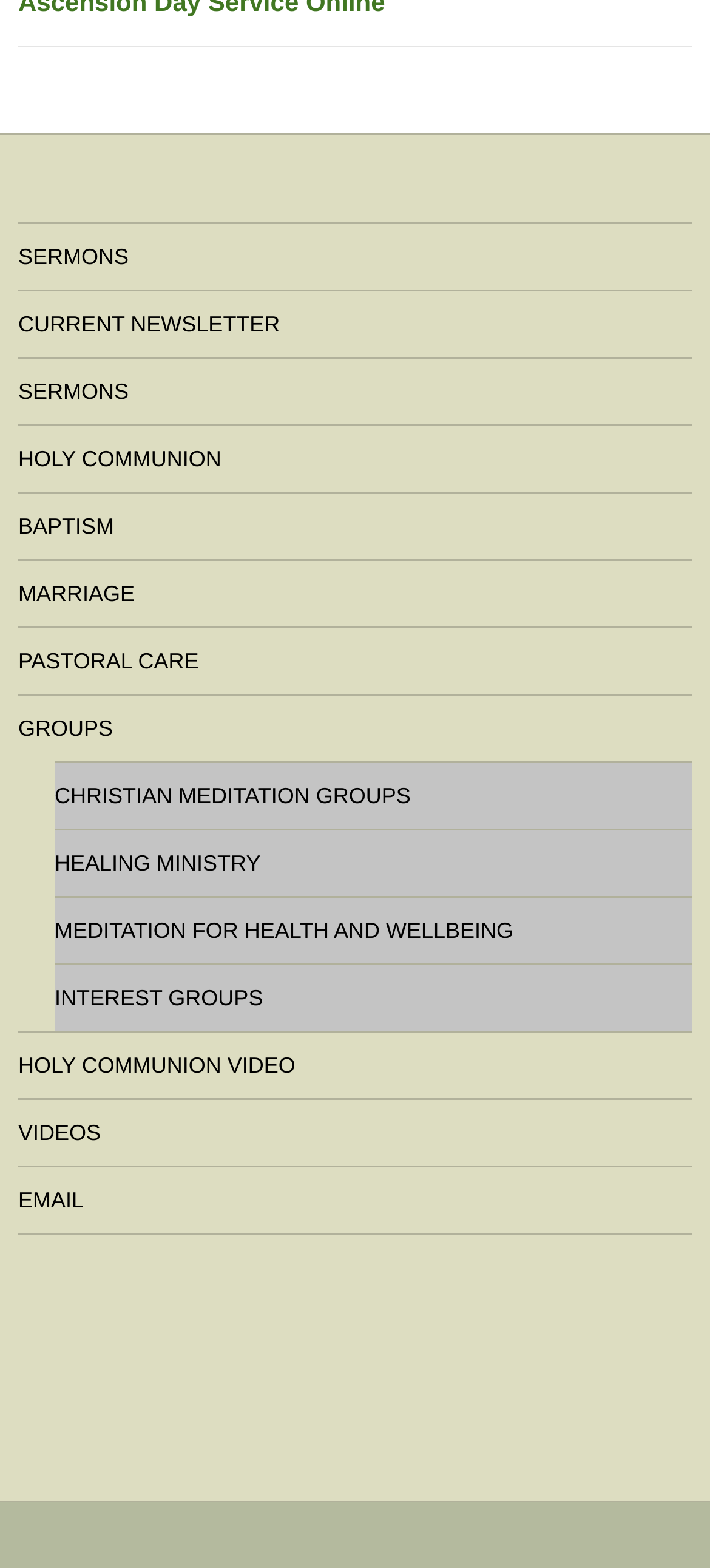Please indicate the bounding box coordinates of the element's region to be clicked to achieve the instruction: "View CURRENT NEWSLETTER". Provide the coordinates as four float numbers between 0 and 1, i.e., [left, top, right, bottom].

[0.026, 0.186, 0.974, 0.228]